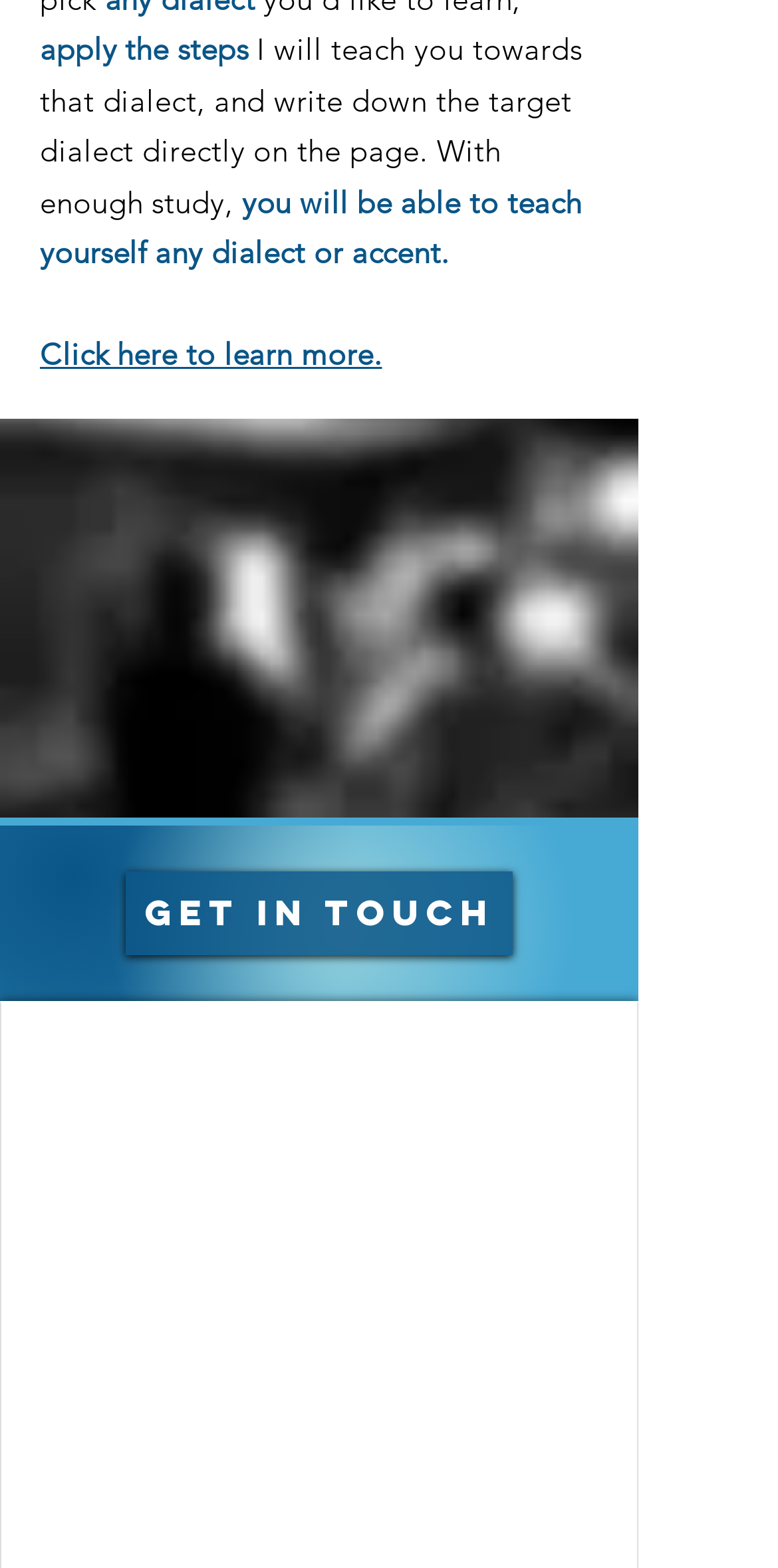Given the webpage screenshot and the description, determine the bounding box coordinates (top-left x, top-left y, bottom-right x, bottom-right y) that define the location of the UI element matching this description: Get in touch

[0.162, 0.556, 0.659, 0.61]